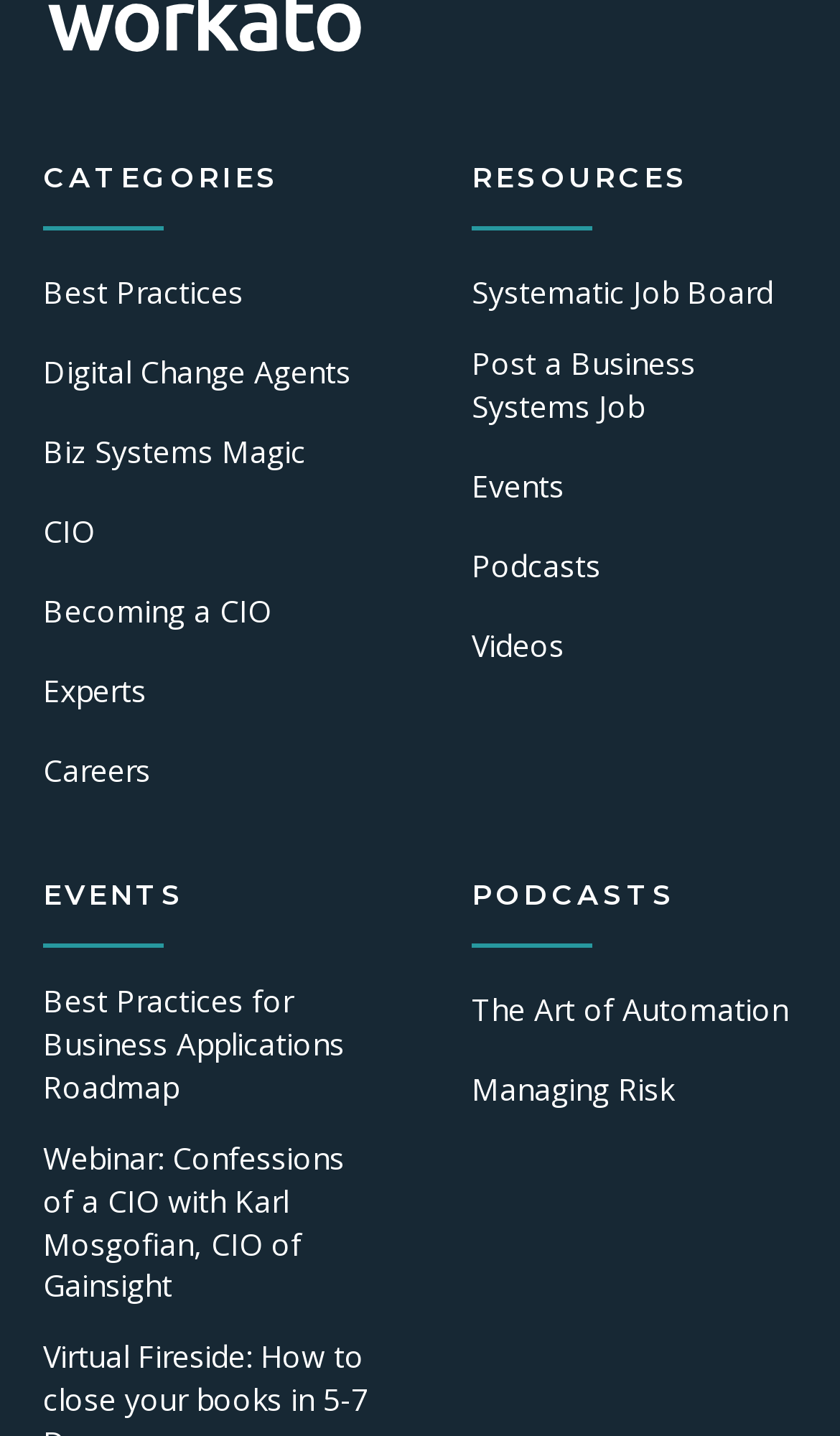Determine the bounding box coordinates of the clickable element necessary to fulfill the instruction: "Explore August 2023". Provide the coordinates as four float numbers within the 0 to 1 range, i.e., [left, top, right, bottom].

None